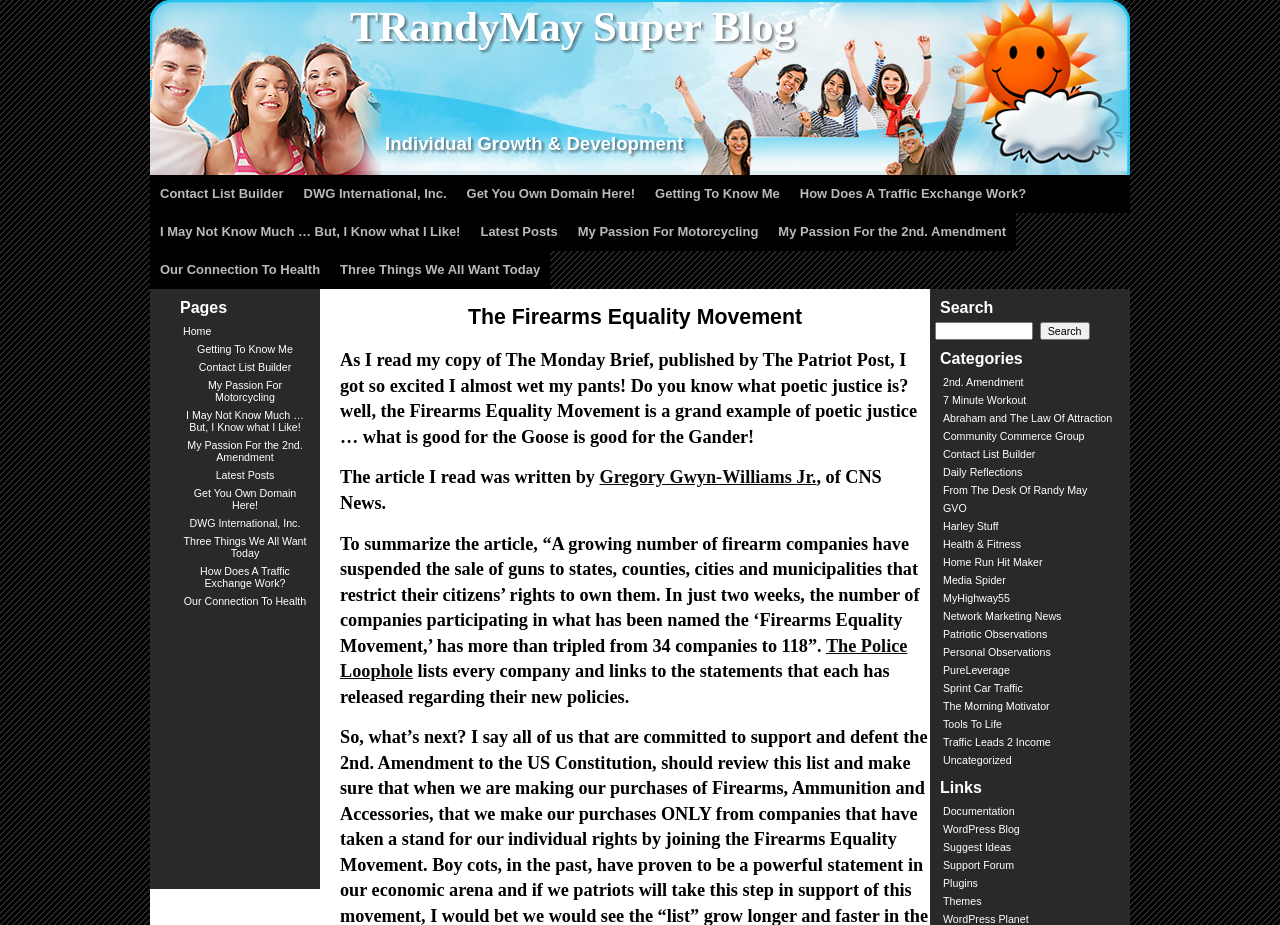What is the name of the website that lists companies participating in the Firearms Equality Movement? Look at the image and give a one-word or short phrase answer.

The Police Loophole